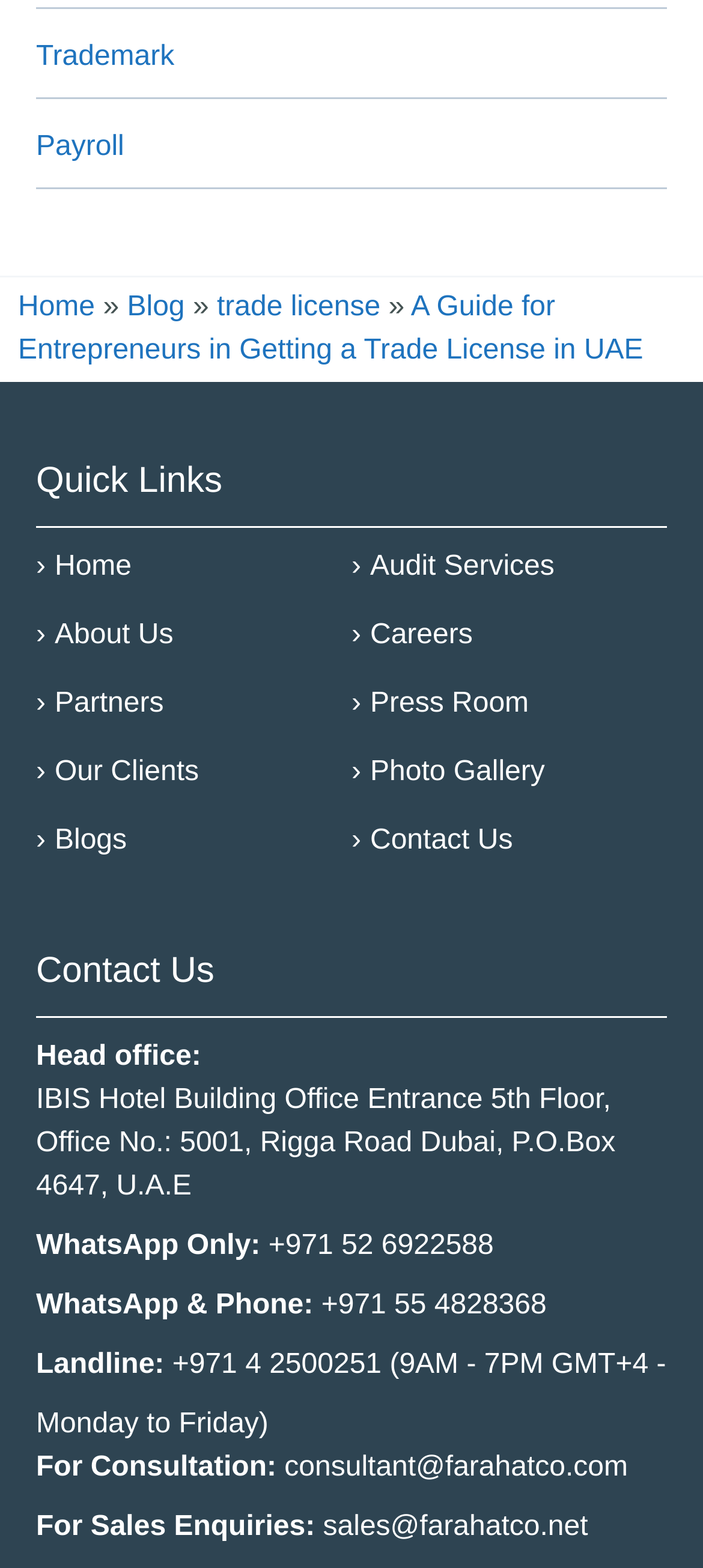Find the bounding box coordinates of the element I should click to carry out the following instruction: "Visit the Sabbath Queen documentary page".

None